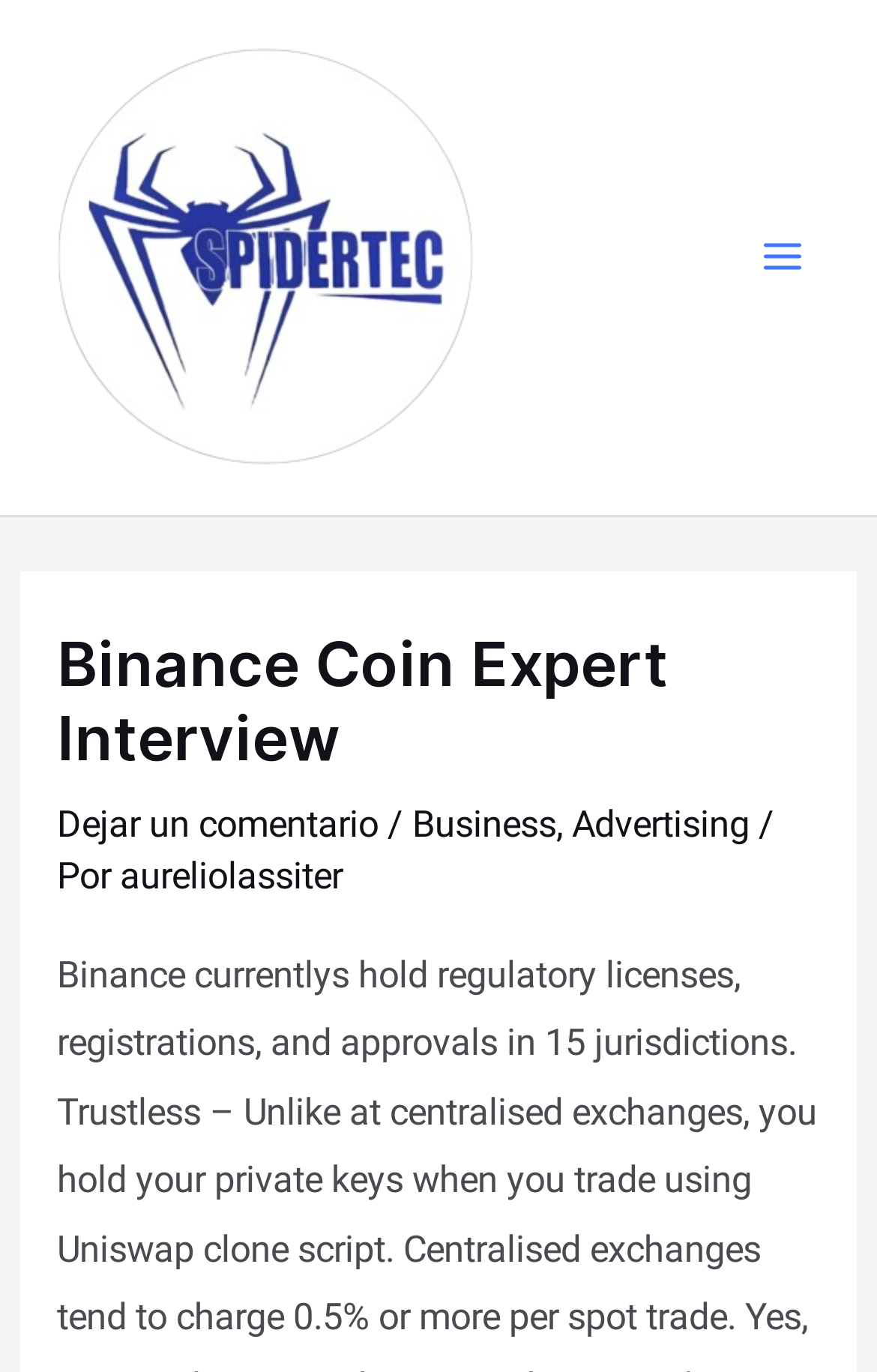Extract the bounding box coordinates of the UI element described: "Dejar un comentario". Provide the coordinates in the format [left, top, right, bottom] with values ranging from 0 to 1.

[0.065, 0.585, 0.431, 0.616]